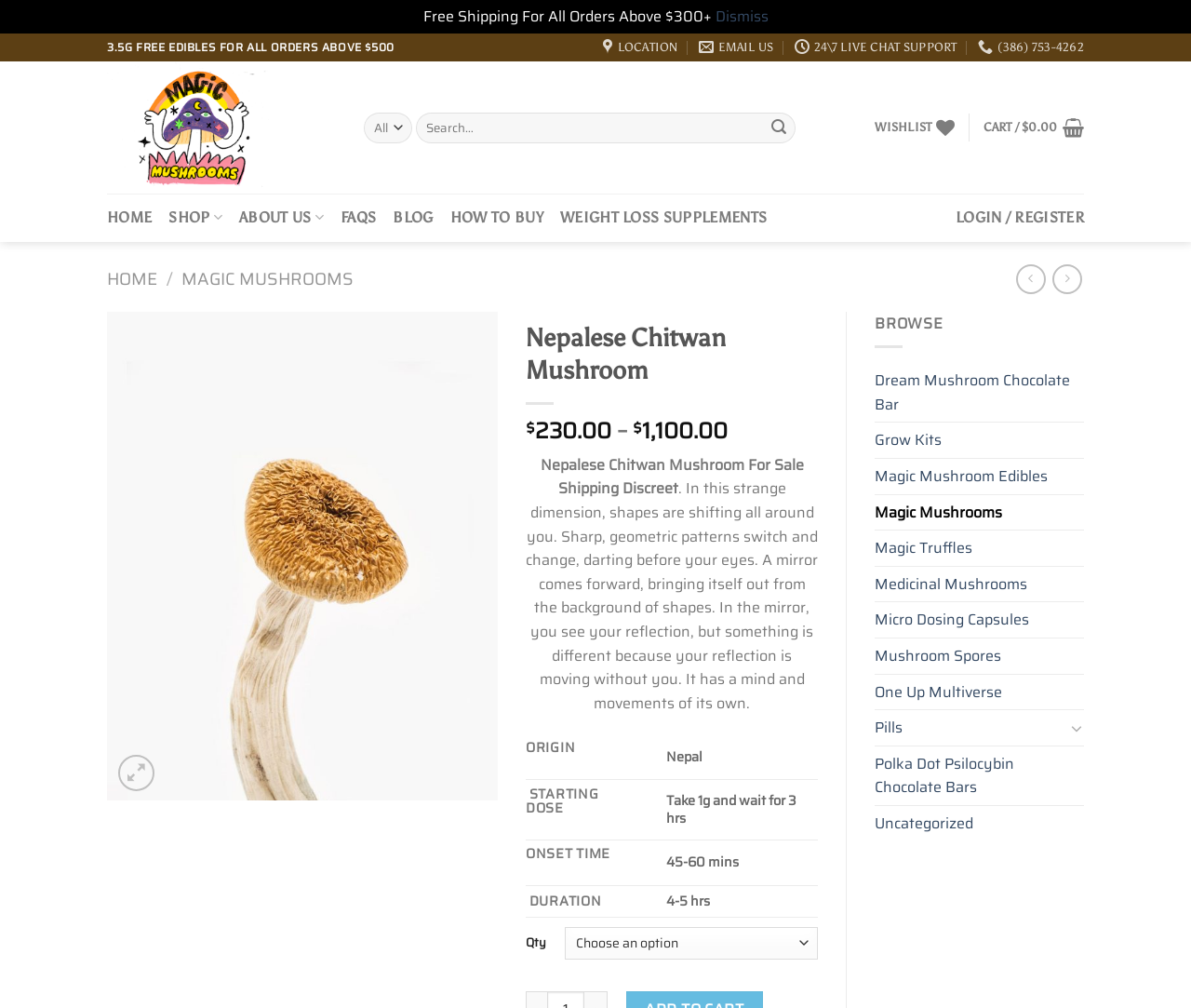How many types of magic mushrooms are available on this website?
By examining the image, provide a one-word or phrase answer.

At least 1